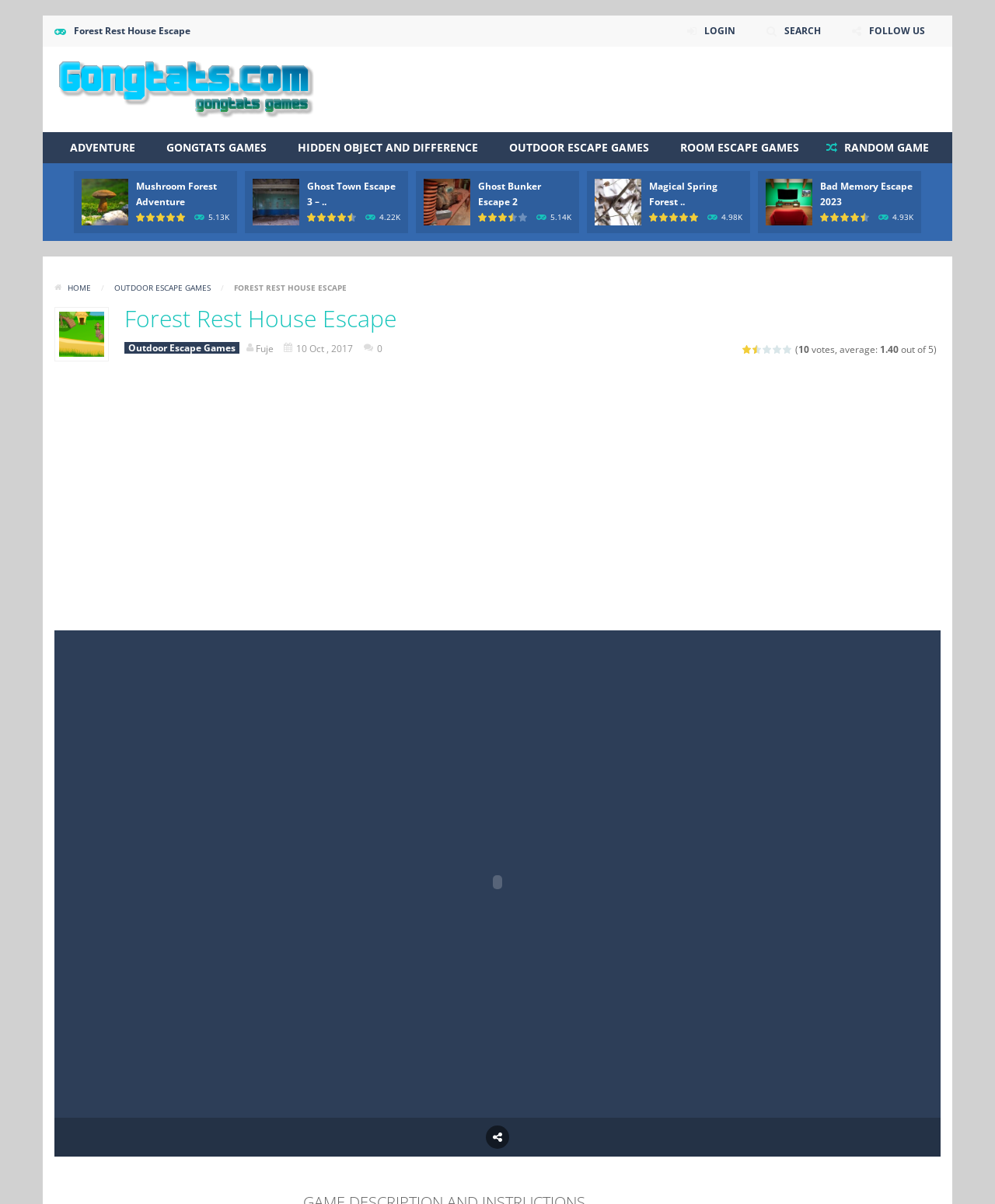Specify the bounding box coordinates of the region I need to click to perform the following instruction: "Visit the Facebook page". The coordinates must be four float numbers in the range of 0 to 1, i.e., [left, top, right, bottom].

[0.877, 0.039, 0.909, 0.065]